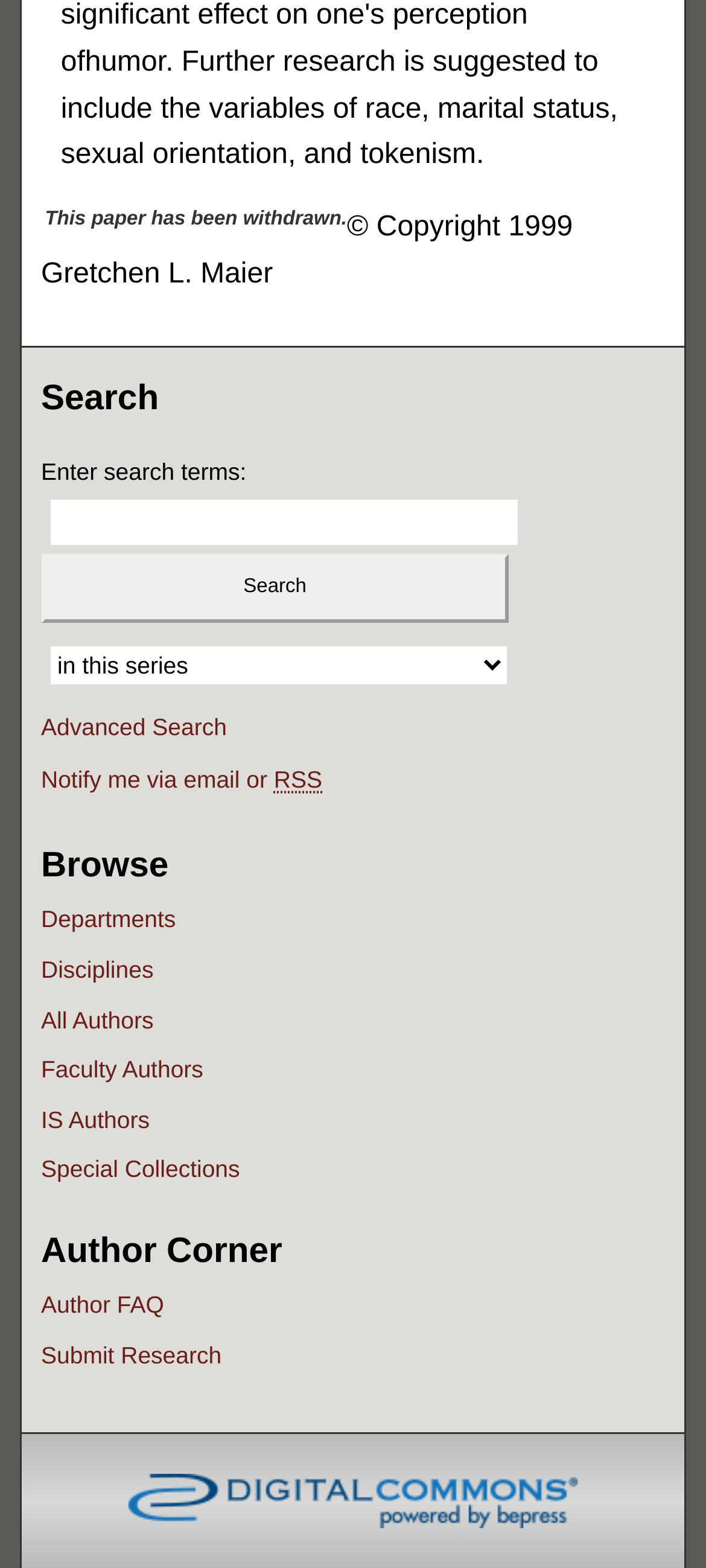Pinpoint the bounding box coordinates of the element you need to click to execute the following instruction: "Submit research". The bounding box should be represented by four float numbers between 0 and 1, in the format [left, top, right, bottom].

[0.058, 0.684, 0.942, 0.707]